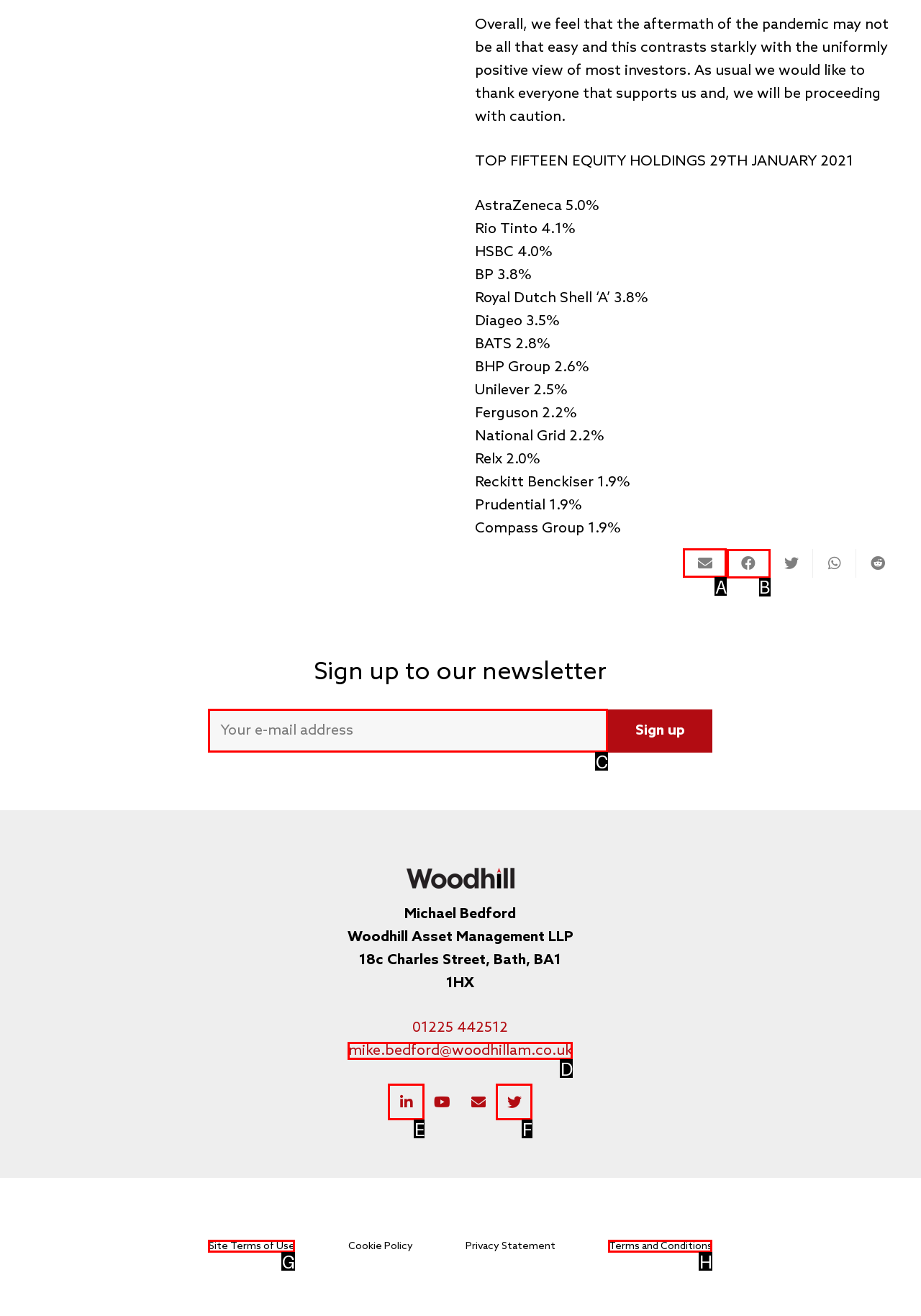Which choice should you pick to execute the task: Click on 'Previous'
Respond with the letter associated with the correct option only.

None